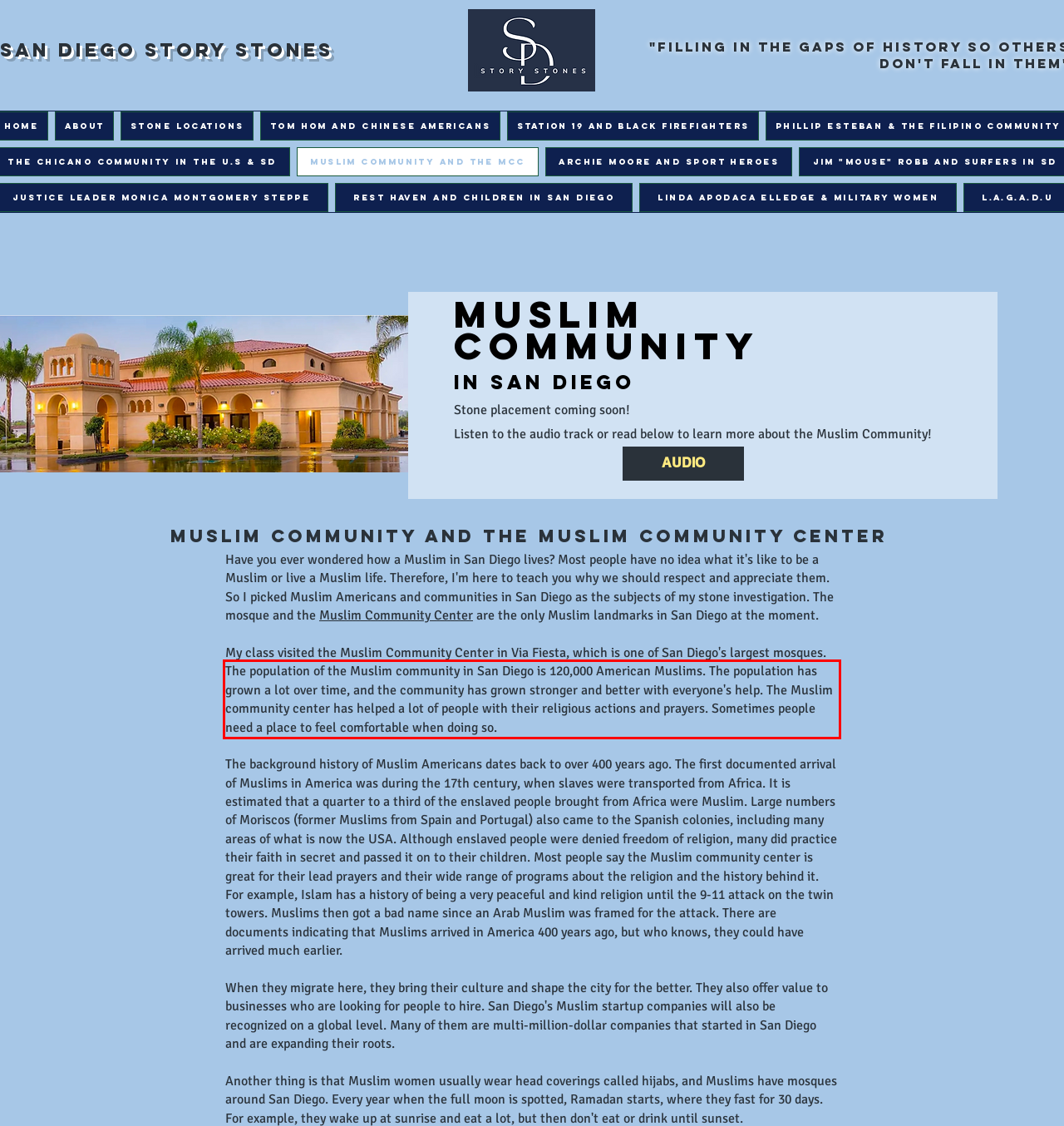Examine the screenshot of the webpage, locate the red bounding box, and generate the text contained within it.

The population of the Muslim community in San Diego is 120,000 American Muslims. The population has grown a lot over time, and the community has grown stronger and better with everyone's help. The Muslim community center has helped a lot of people with their religious actions and prayers. Sometimes people need a place to feel comfortable when doing so.